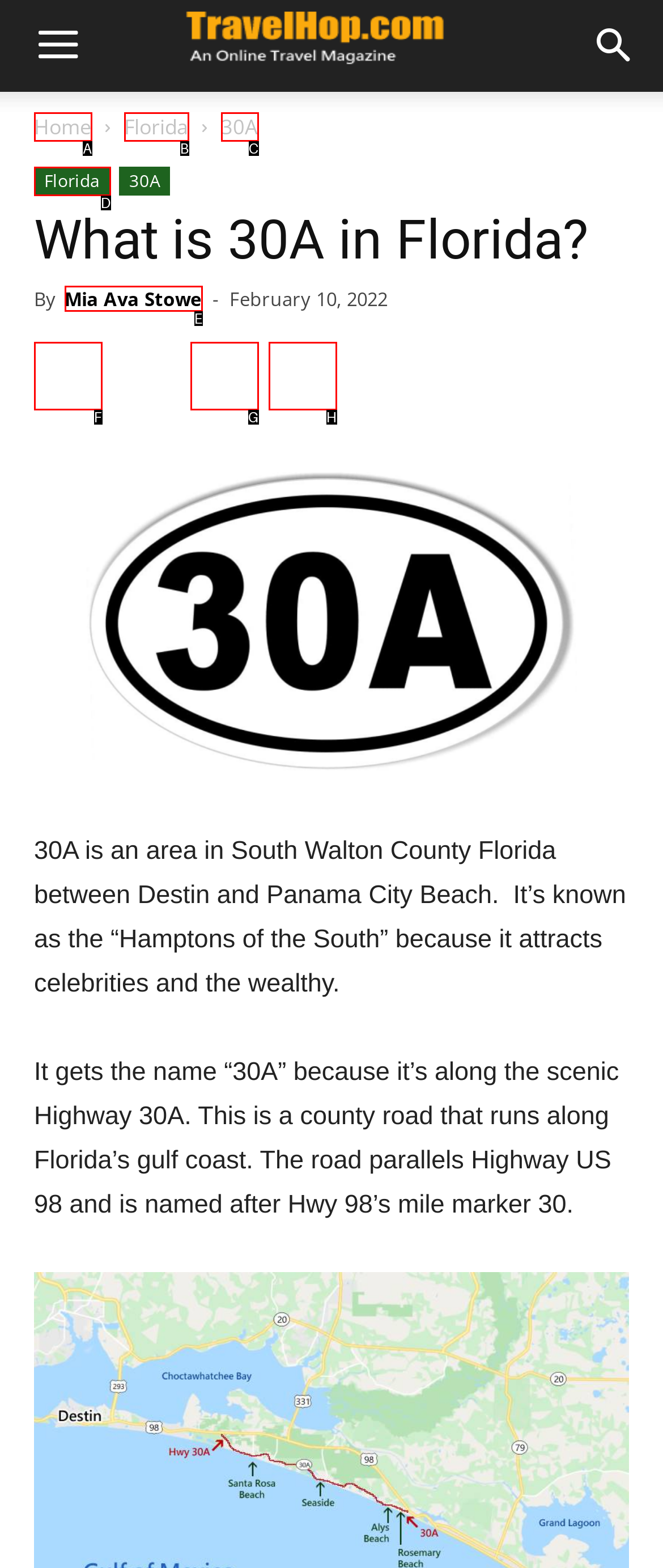Using the description: Mia Ava Stowe
Identify the letter of the corresponding UI element from the choices available.

E